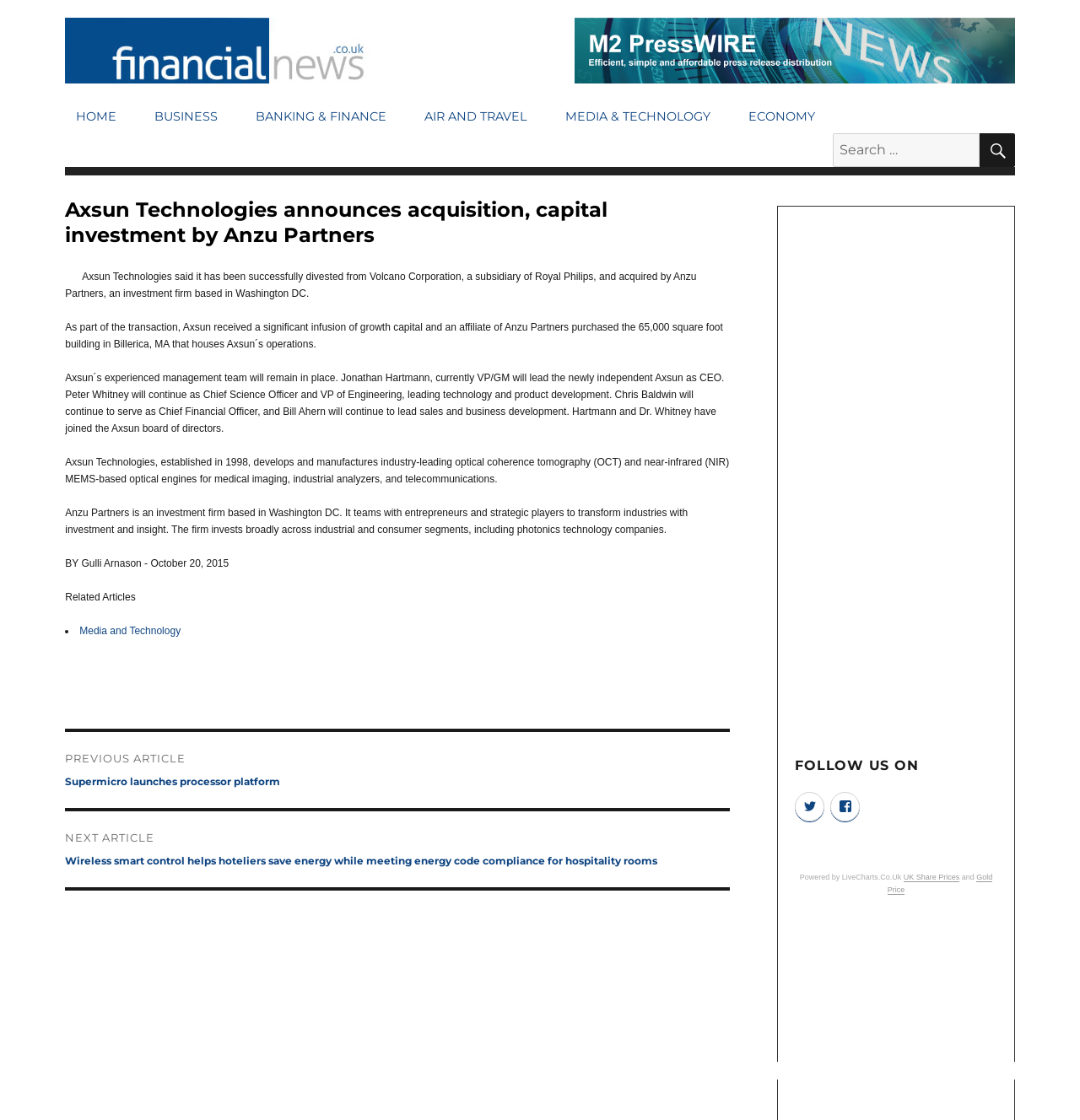Indicate the bounding box coordinates of the clickable region to achieve the following instruction: "Follow on Twitter."

[0.736, 0.707, 0.764, 0.734]